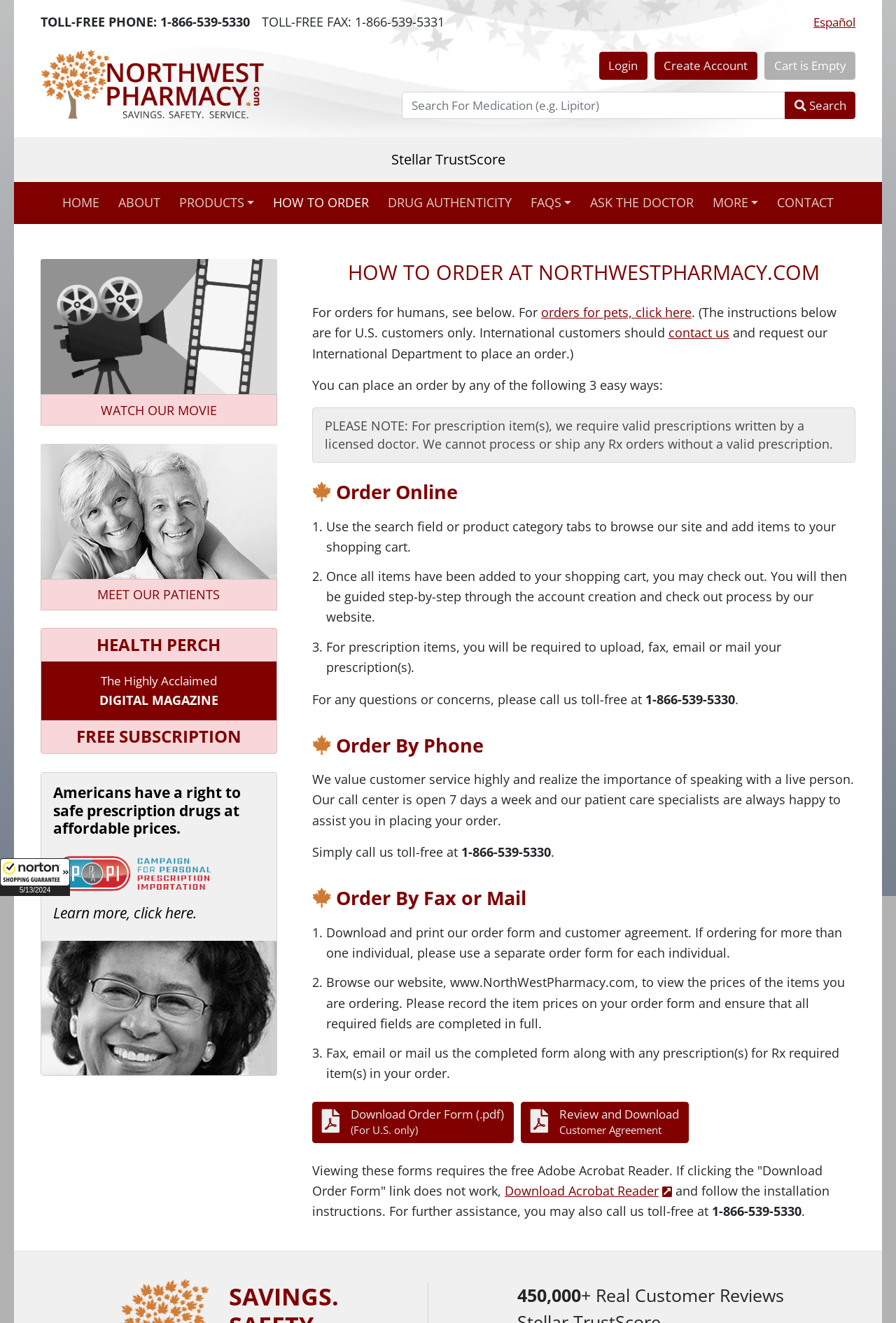Identify the bounding box for the UI element described as: "Meet Our Patients". Ensure the coordinates are four float numbers between 0 and 1, formatted as [left, top, right, bottom].

[0.045, 0.379, 0.309, 0.461]